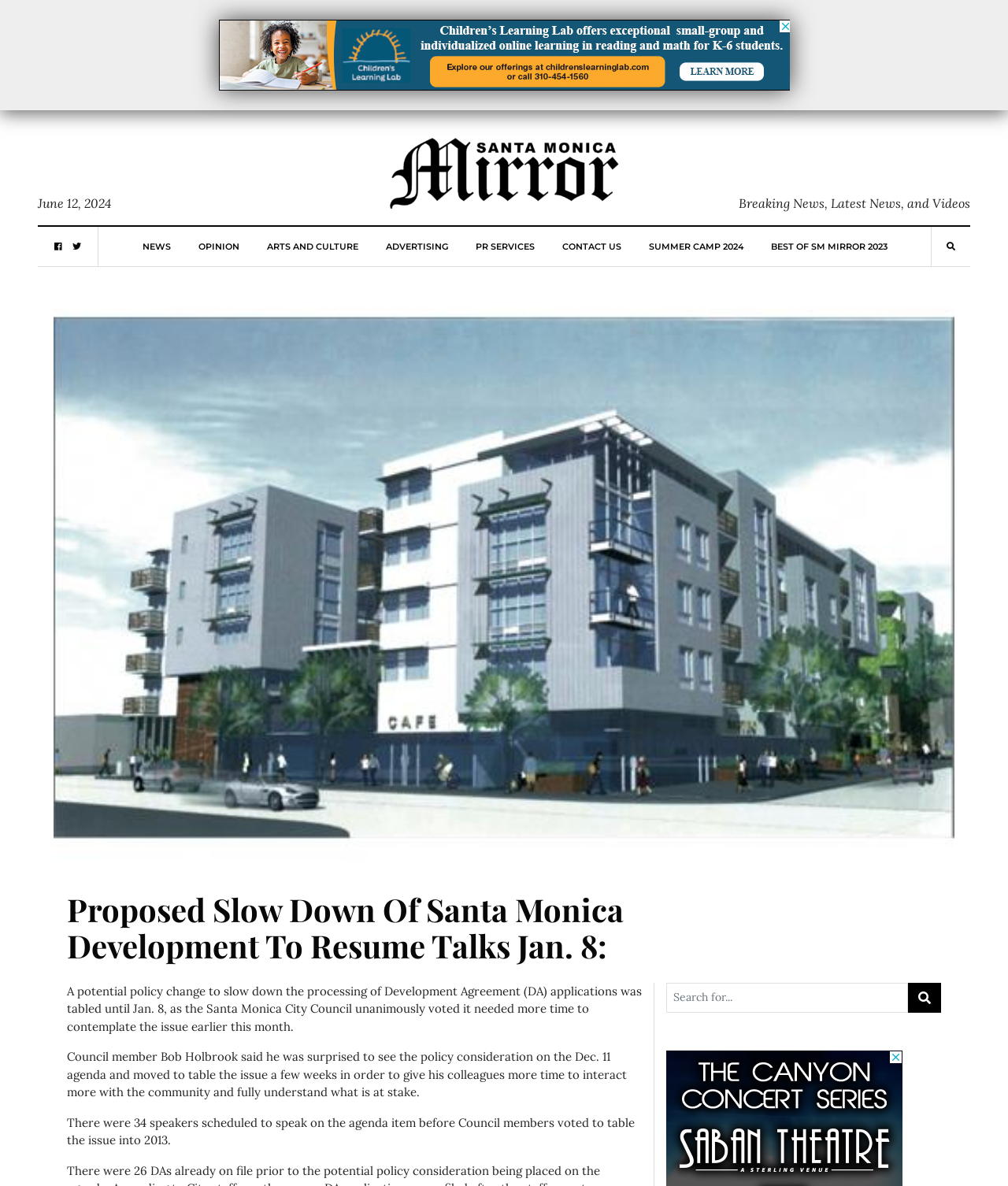Please identify the primary heading on the webpage and return its text.

Proposed Slow Down Of Santa Monica Development To Resume Talks Jan. 8: